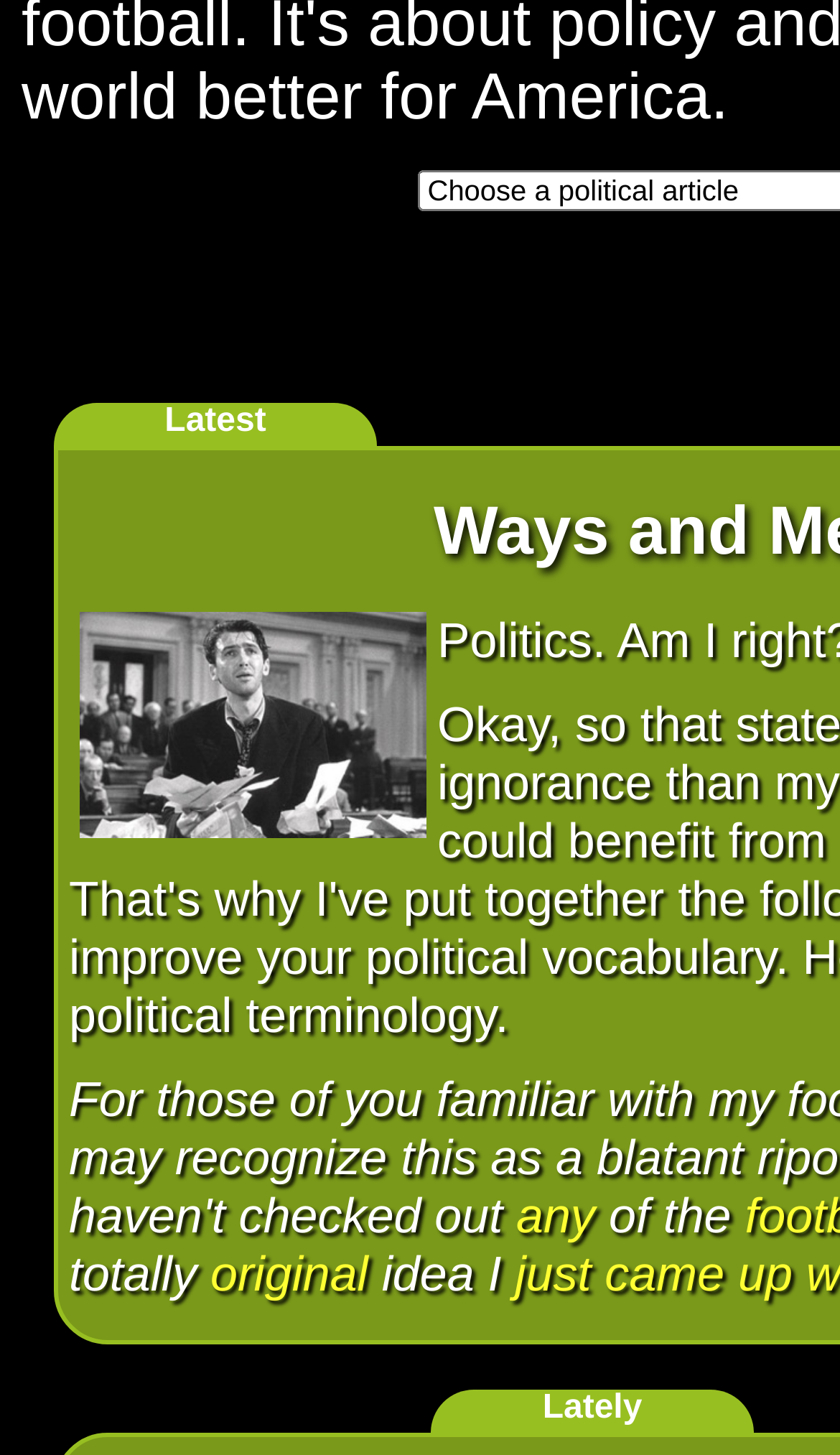Given the element description "any", identify the bounding box of the corresponding UI element.

[0.615, 0.815, 0.709, 0.854]